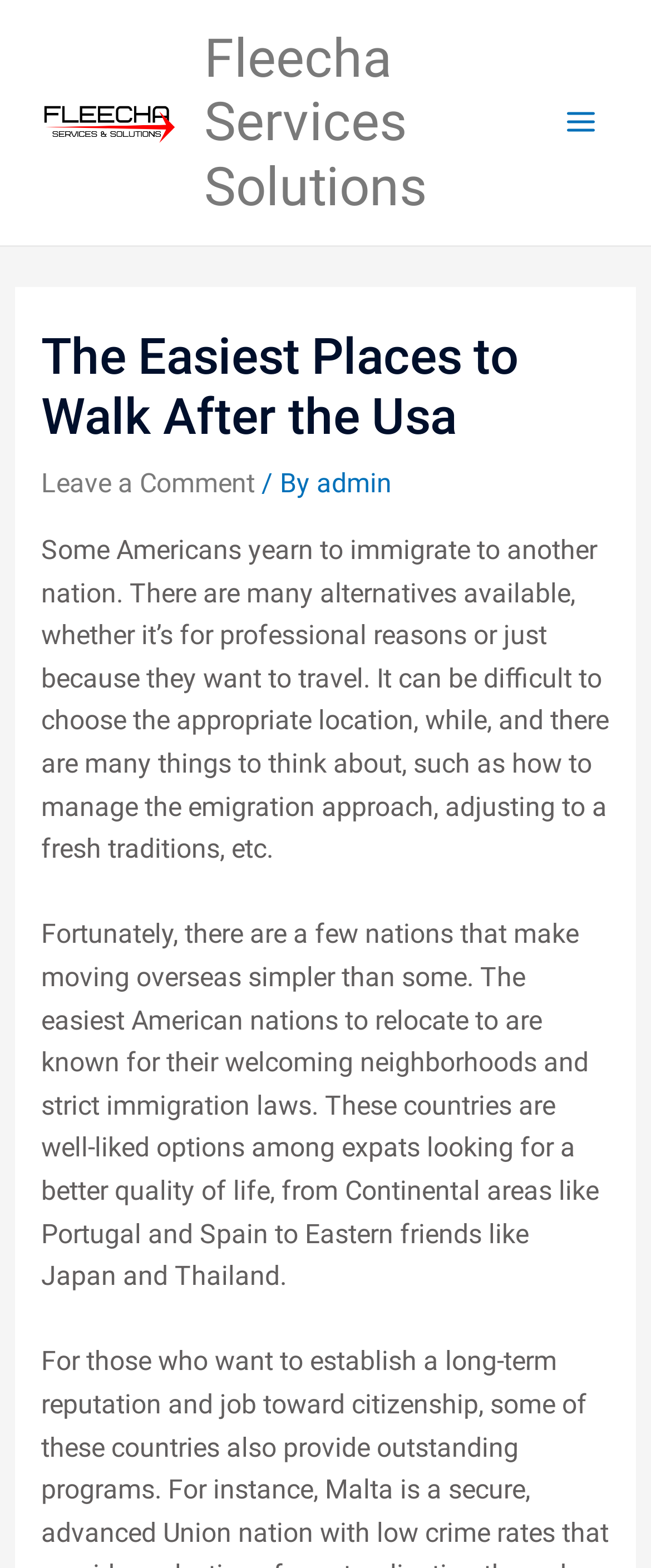What is the topic of the article?
From the details in the image, answer the question comprehensively.

The topic of the article can be inferred from the heading 'The Easiest Places to Walk After the Usa' and the subsequent paragraphs that discuss the easiest American nations to relocate to.